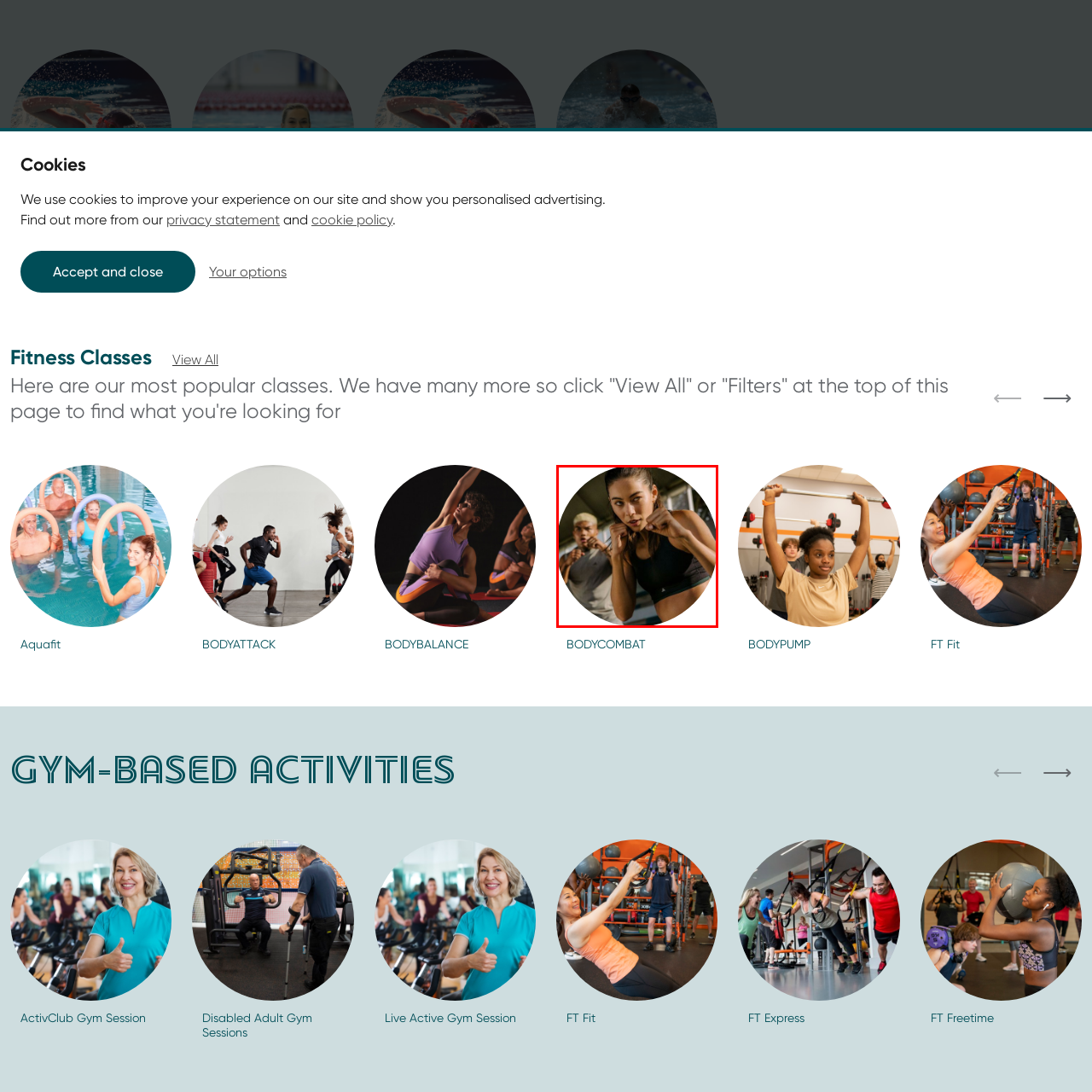Please provide a comprehensive caption for the image highlighted in the red box.

In a dynamic fitness studio, two individuals engage in a high-energy BODYCOMBAT class, showcasing their dedication and determination. The foreground features a woman poised with her fists raised in a fighting stance, exuding confidence and focus, while a male participant in the background mirrors her intensity. Both are dressed in athletic attire, embodying the spirit of group fitness and the camaraderie it fosters. The scene is vibrant and motivating, inviting viewers to experience the thrill and empowerment that comes from participating in such intense workouts.